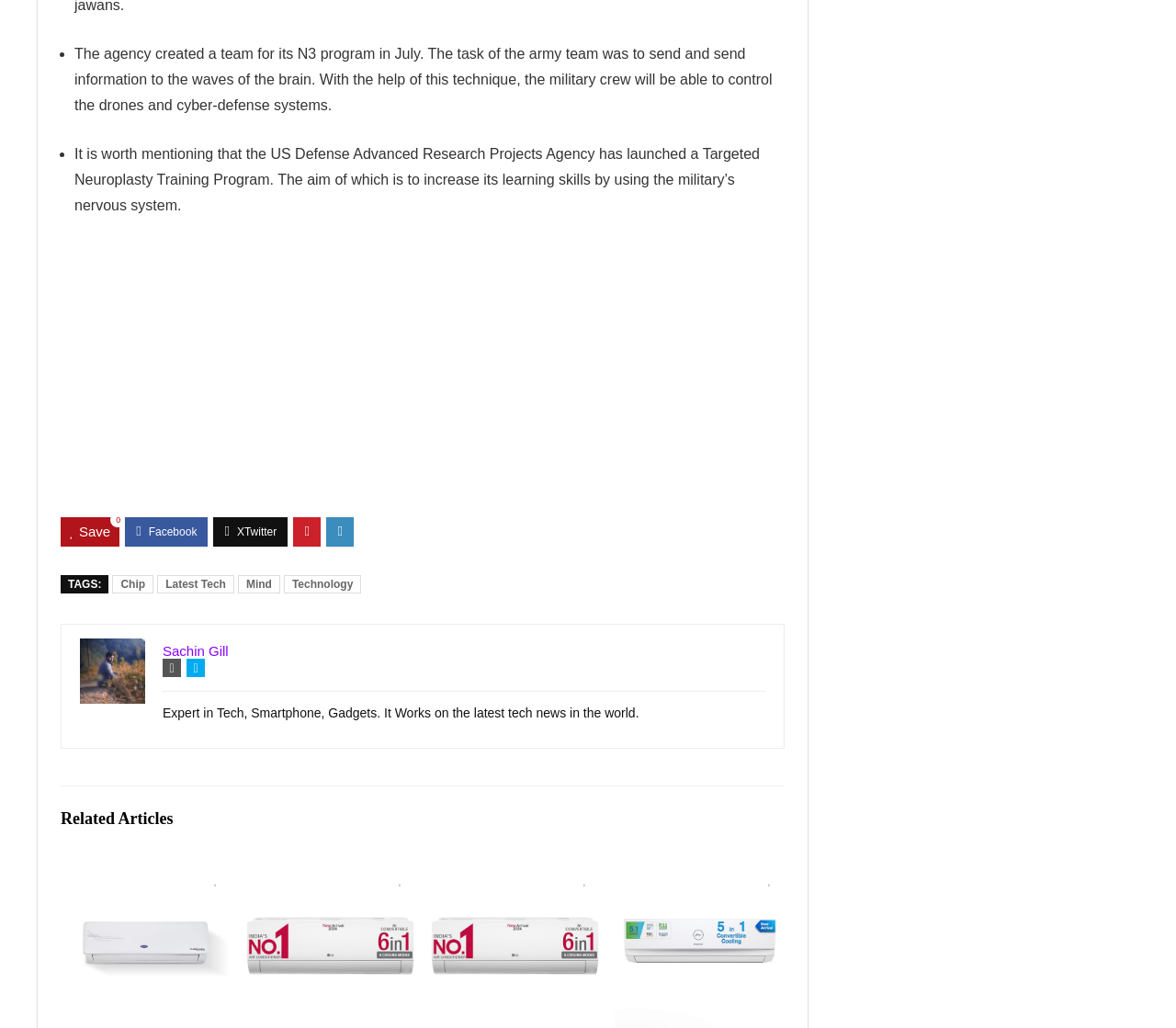Identify the bounding box for the UI element described as: "← Lets Get Kraken". Ensure the coordinates are four float numbers between 0 and 1, formatted as [left, top, right, bottom].

None